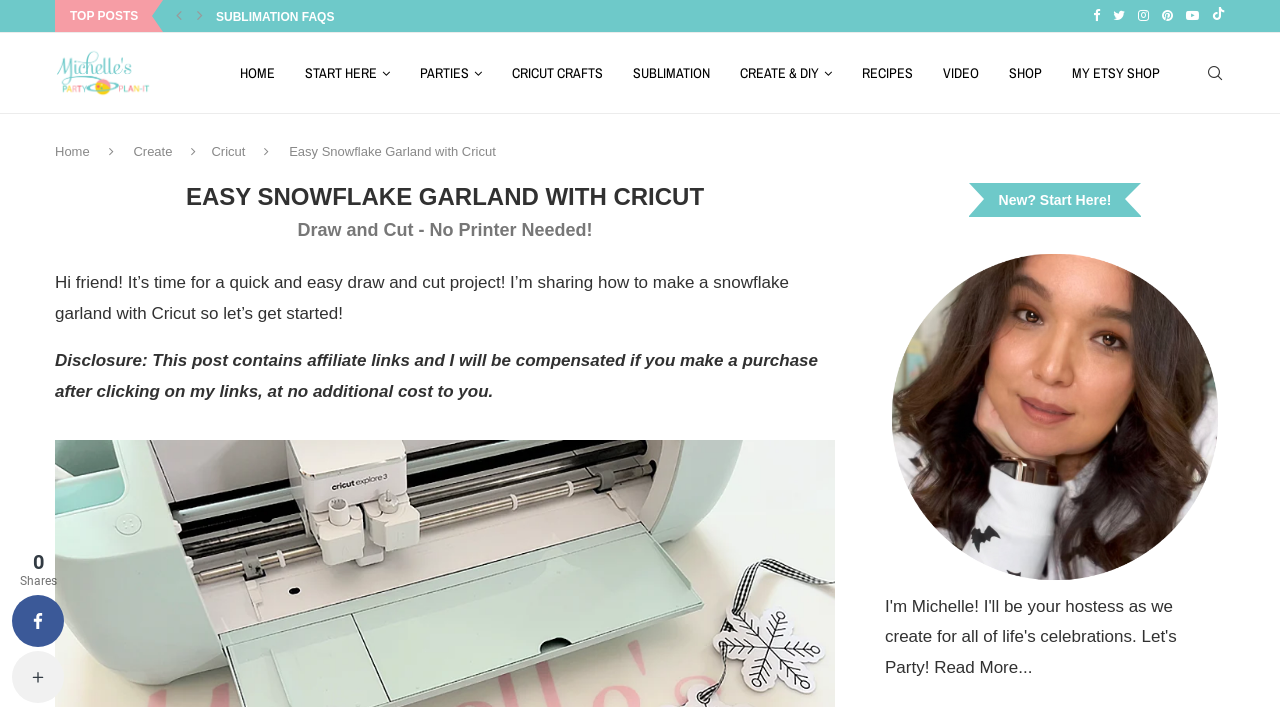Using the format (top-left x, top-left y, bottom-right x, bottom-right y), and given the element description, identify the bounding box coordinates within the screenshot: Start Here

[0.238, 0.047, 0.305, 0.161]